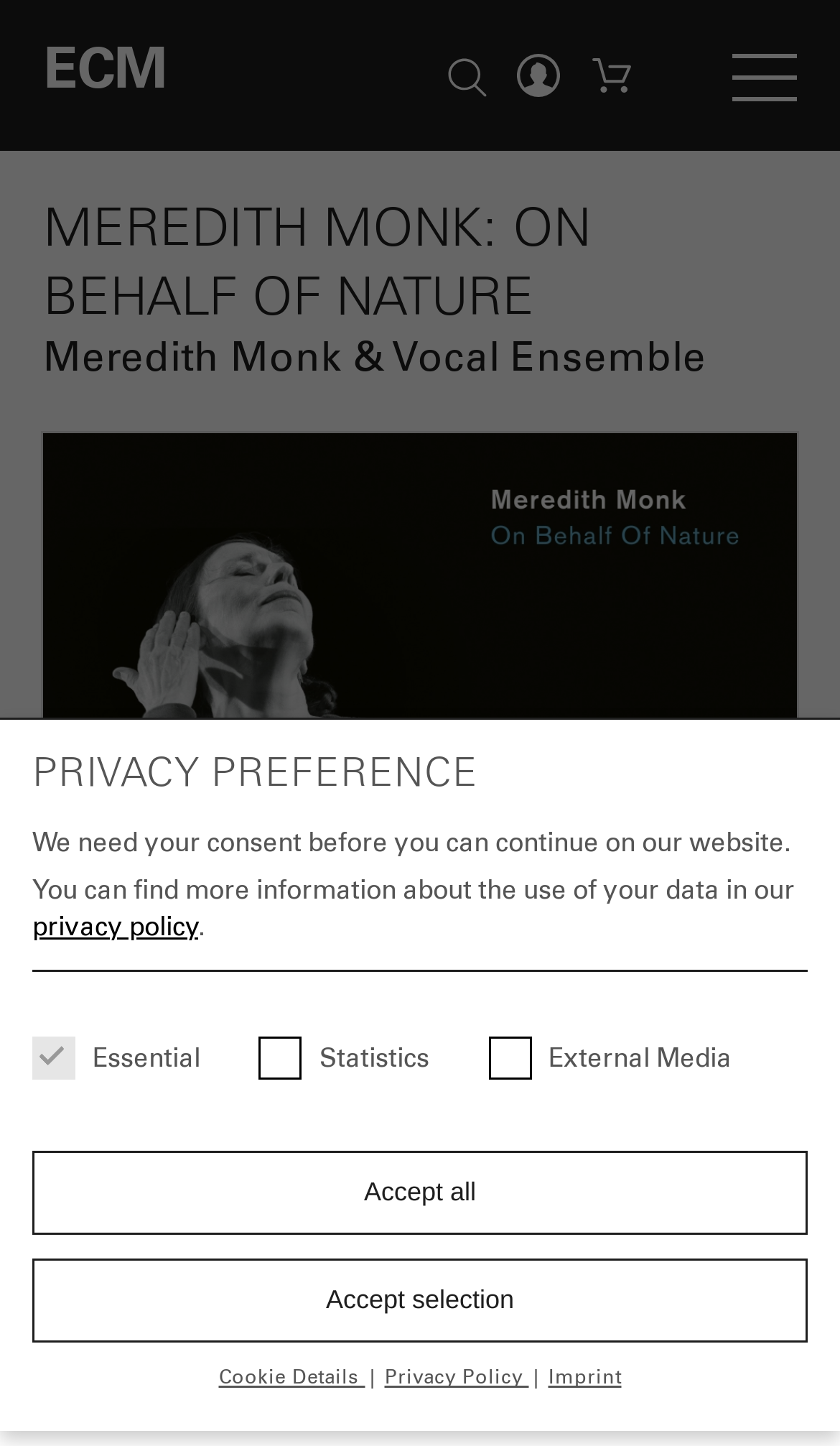Give a one-word or phrase response to the following question: How many social media links are there?

5